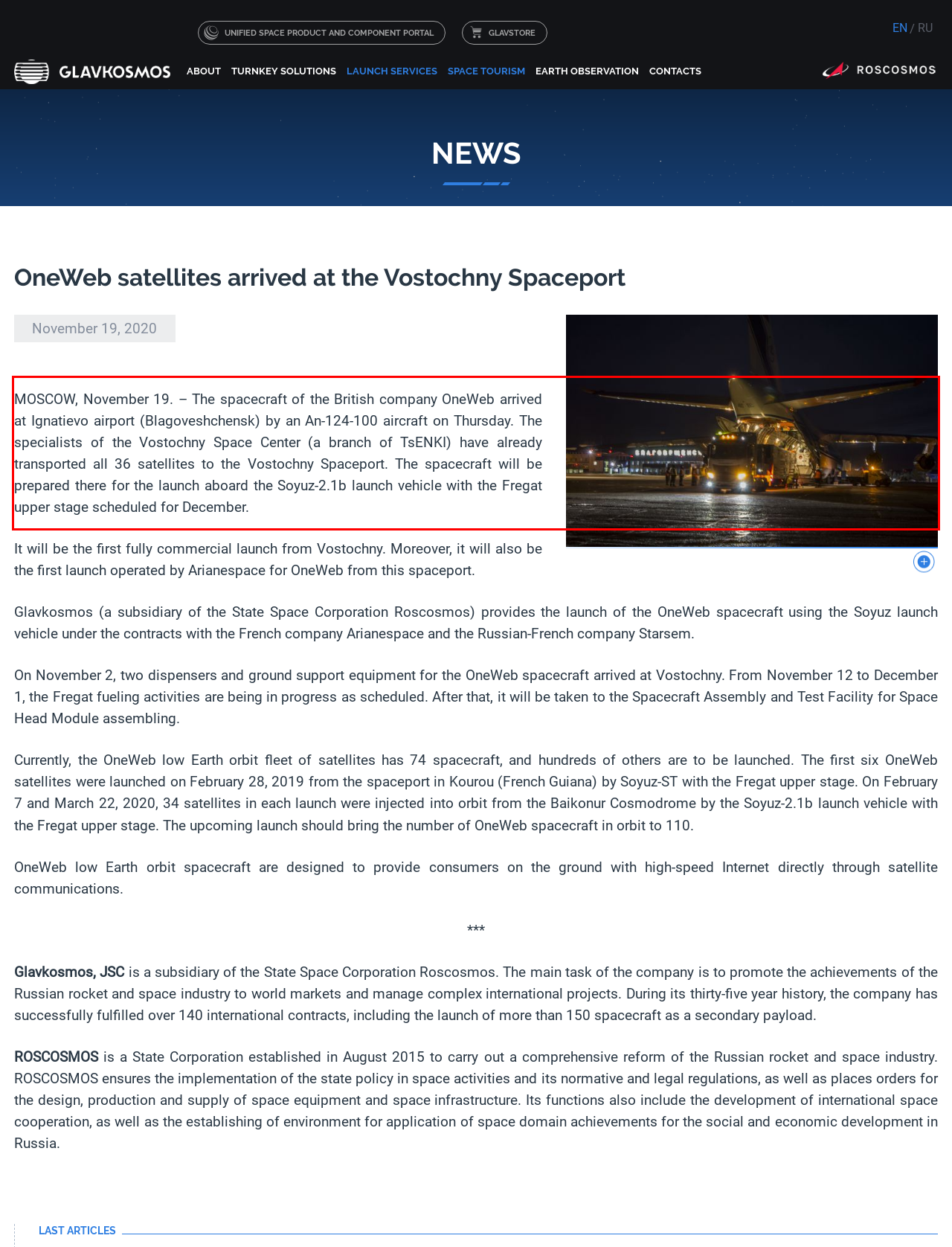Given a screenshot of a webpage with a red bounding box, please identify and retrieve the text inside the red rectangle.

MOSCOW, November 19. – The spacecraft of the British company OneWeb arrived at Ignatievo airport (Blagoveshchensk) by an An-124-100 aircraft on Thursday. The specialists of the Vostochny Space Center (a branch of TsENKI) have already transported all 36 satellites to the Vostochny Spaceport. The spacecraft will be prepared there for the launch aboard the Soyuz-2.1b launch vehicle with the Fregat upper stage scheduled for December.